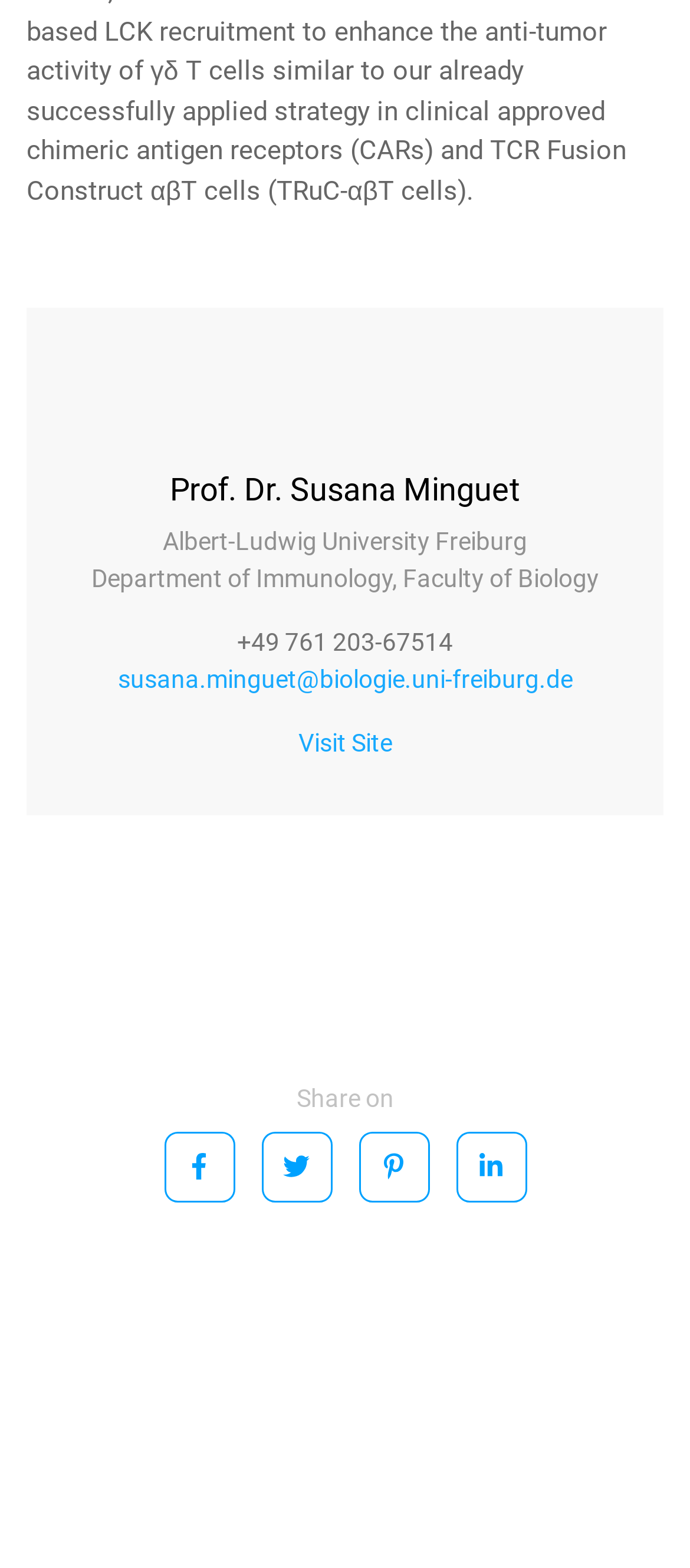Identify the bounding box of the UI component described as: "Prof. Dr. Susana Minguet".

[0.246, 0.3, 0.754, 0.323]